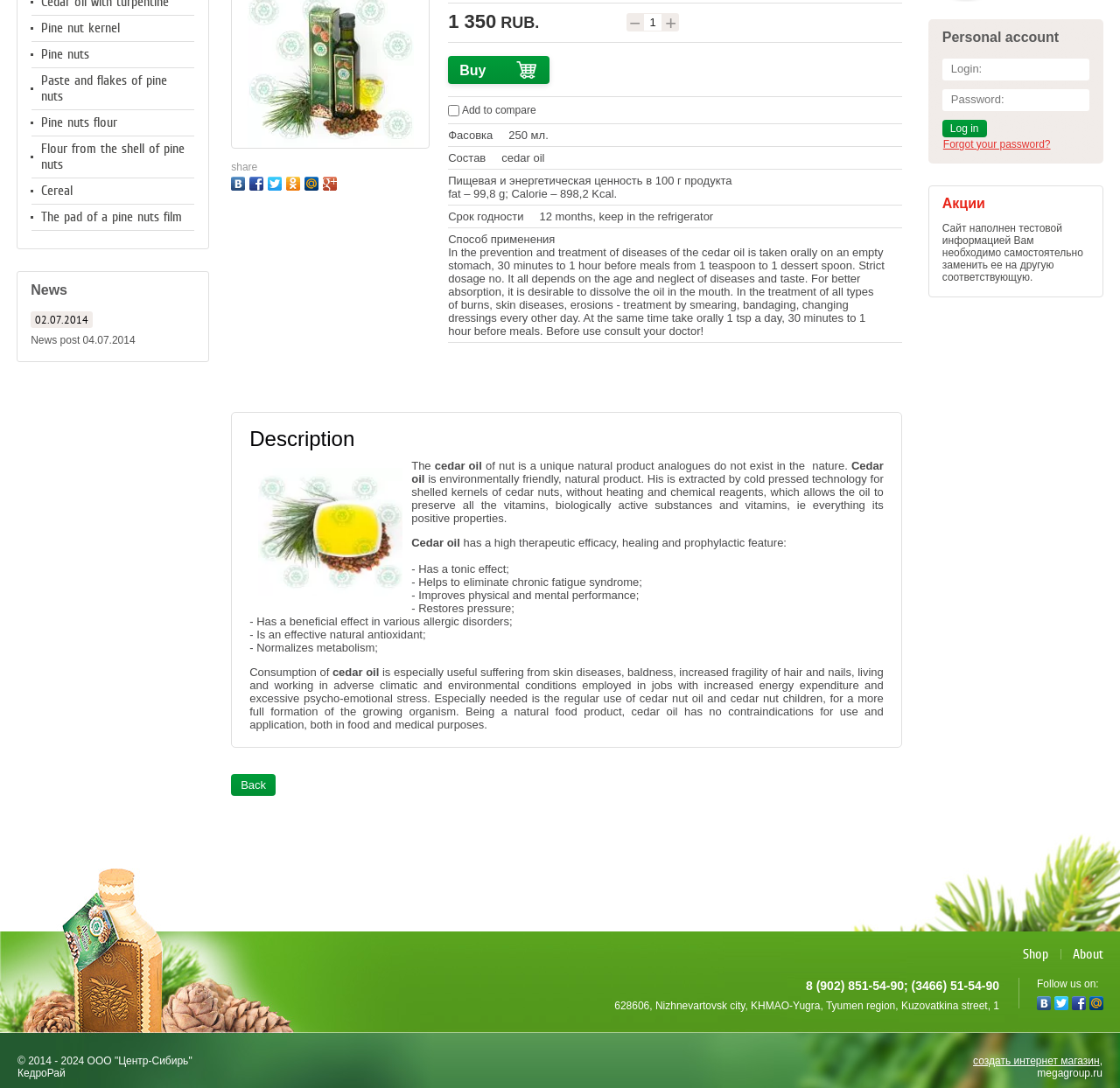Give the bounding box coordinates for the element described by: "Pine nuts".

[0.02, 0.038, 0.182, 0.063]